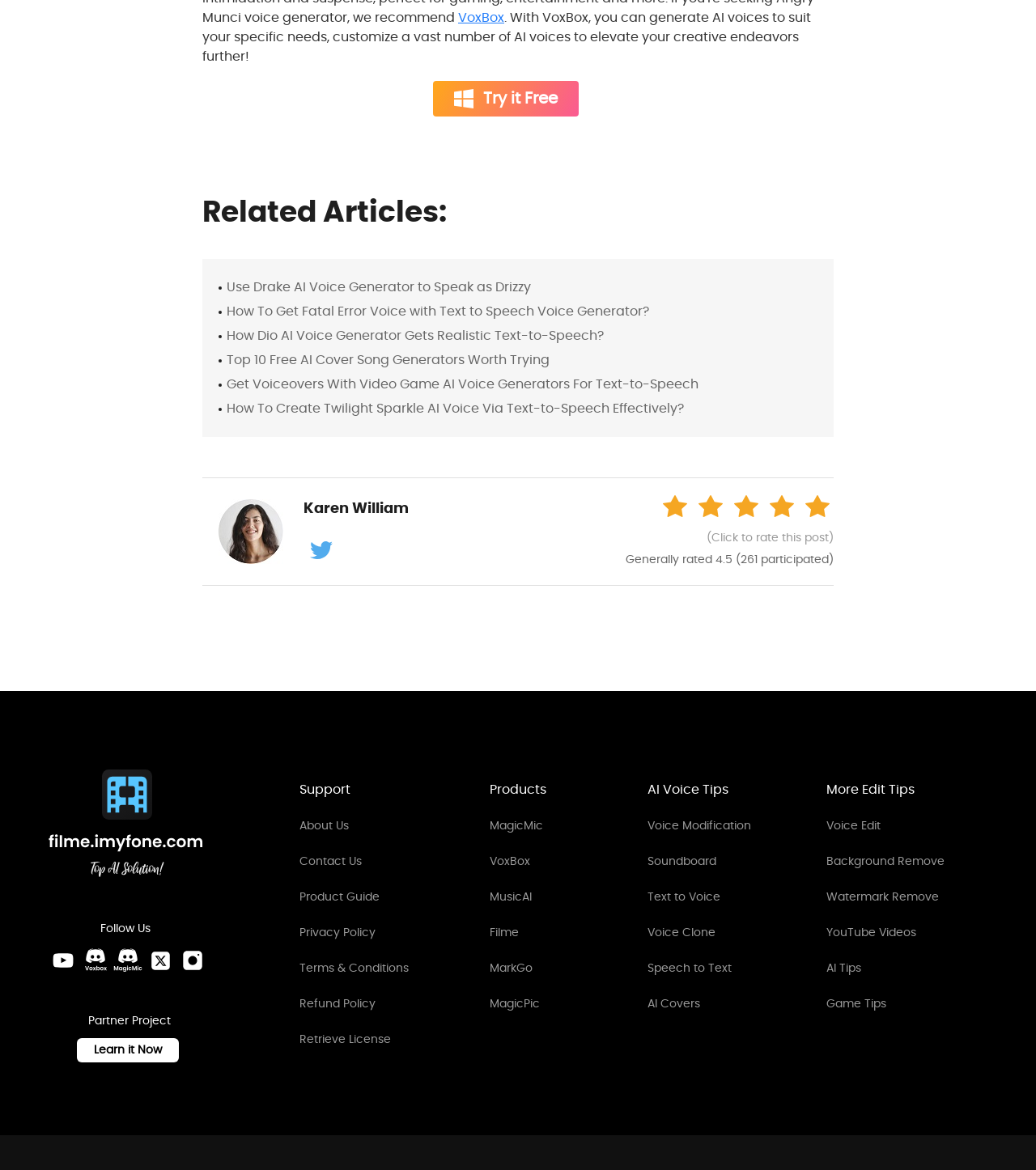Can you find the bounding box coordinates of the area I should click to execute the following instruction: "Learn more about the 'Partner Project'"?

[0.085, 0.865, 0.165, 0.879]